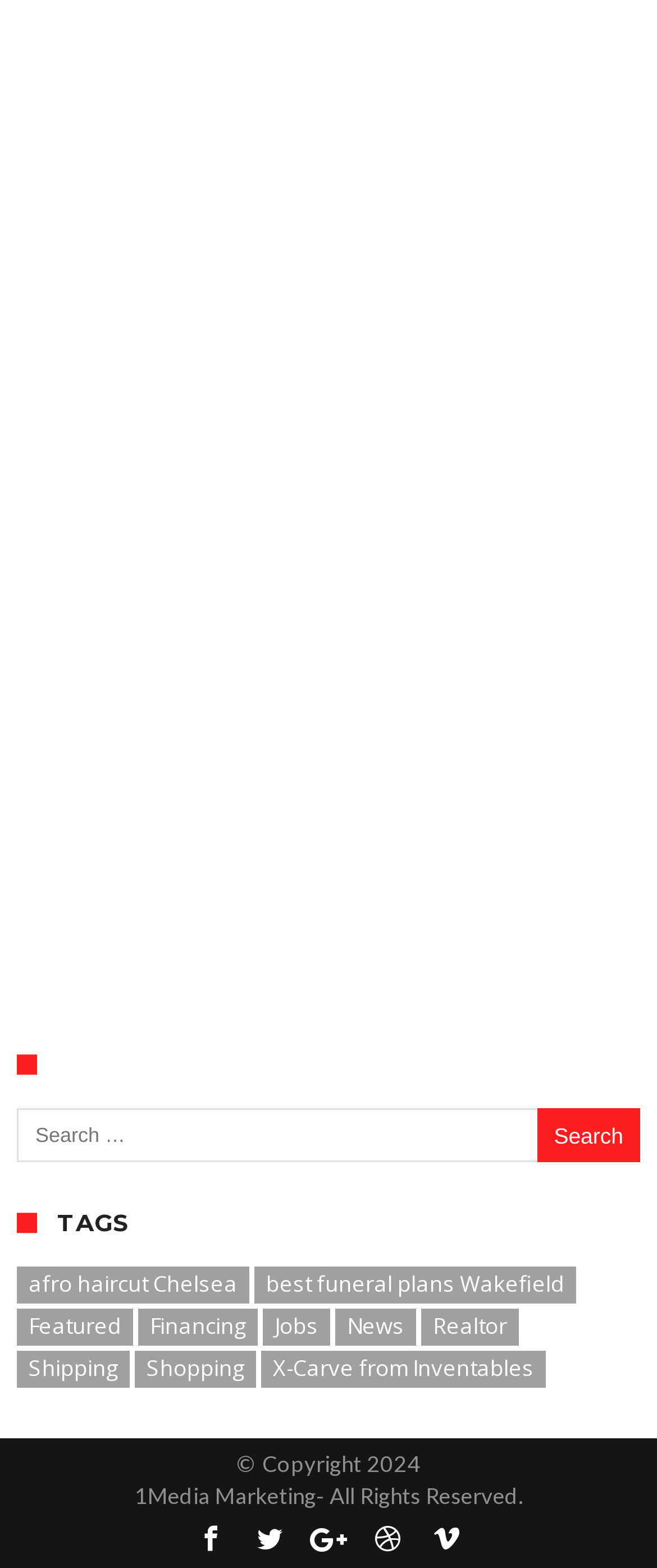Highlight the bounding box coordinates of the element you need to click to perform the following instruction: "View the 'Featured' items."

[0.026, 0.835, 0.203, 0.858]